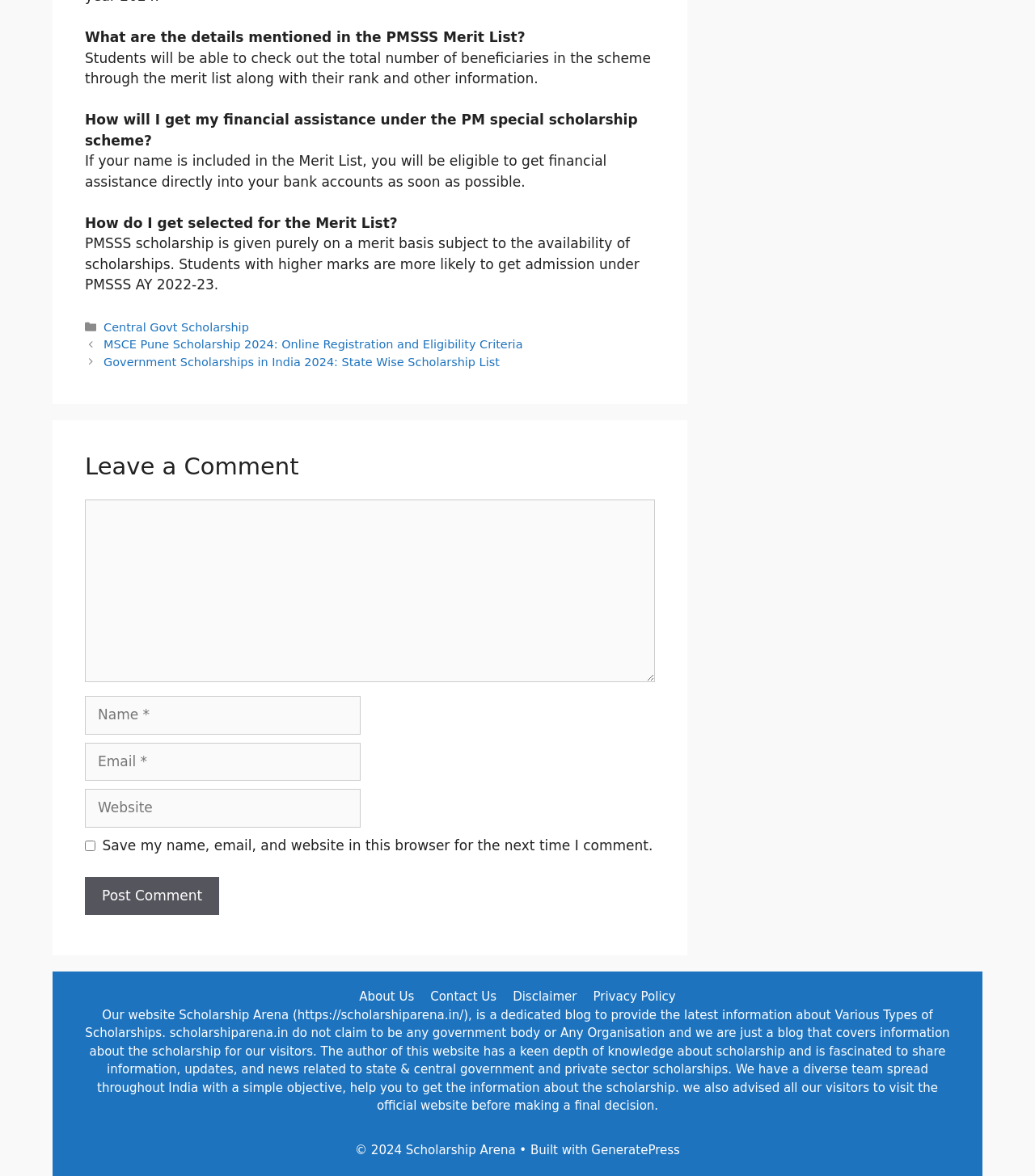Find the bounding box coordinates of the area to click in order to follow the instruction: "Click the link to learn about Chicago reference format".

None